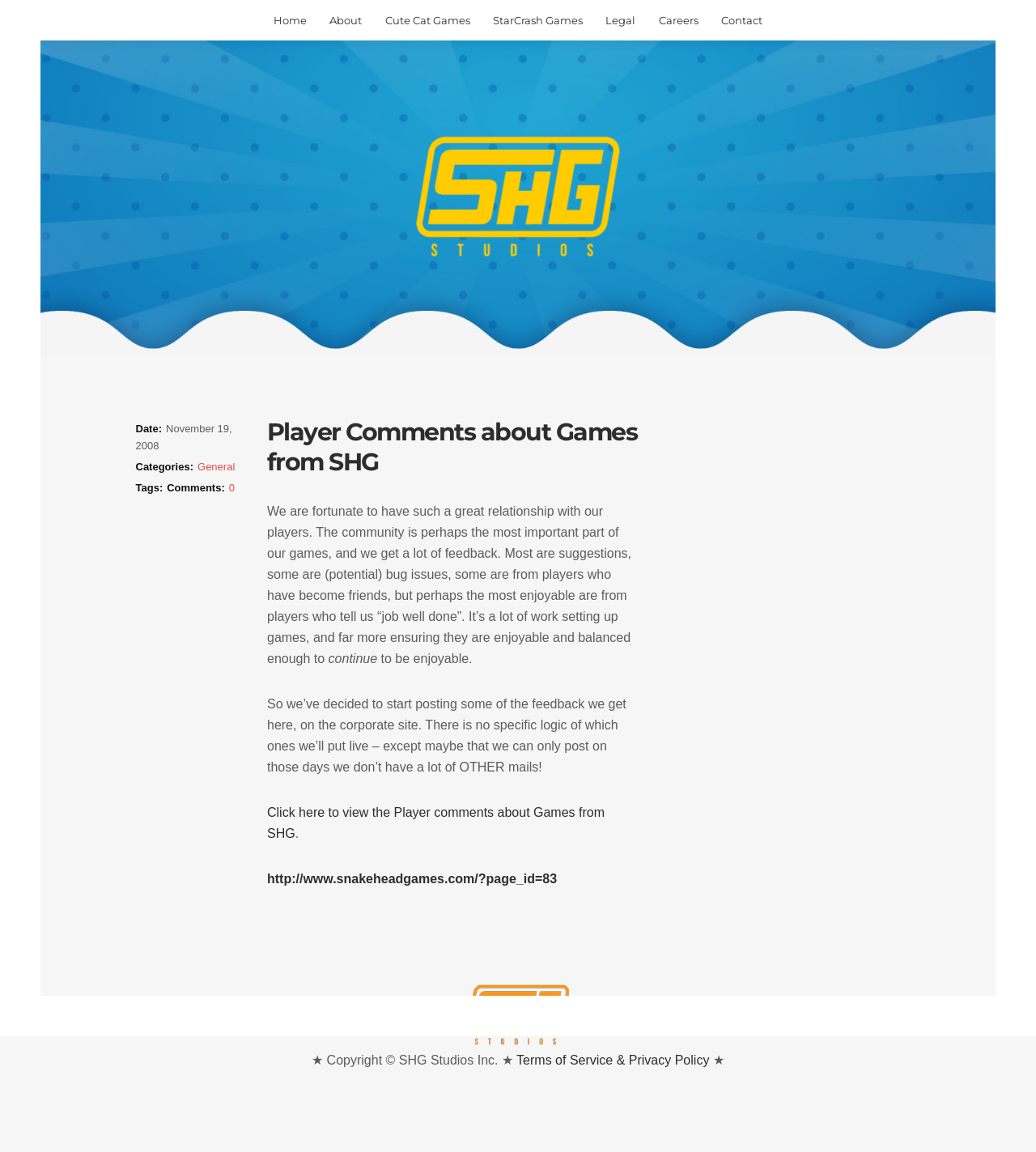Where can I find more player comments?
Using the image as a reference, give a one-word or short phrase answer.

Click here